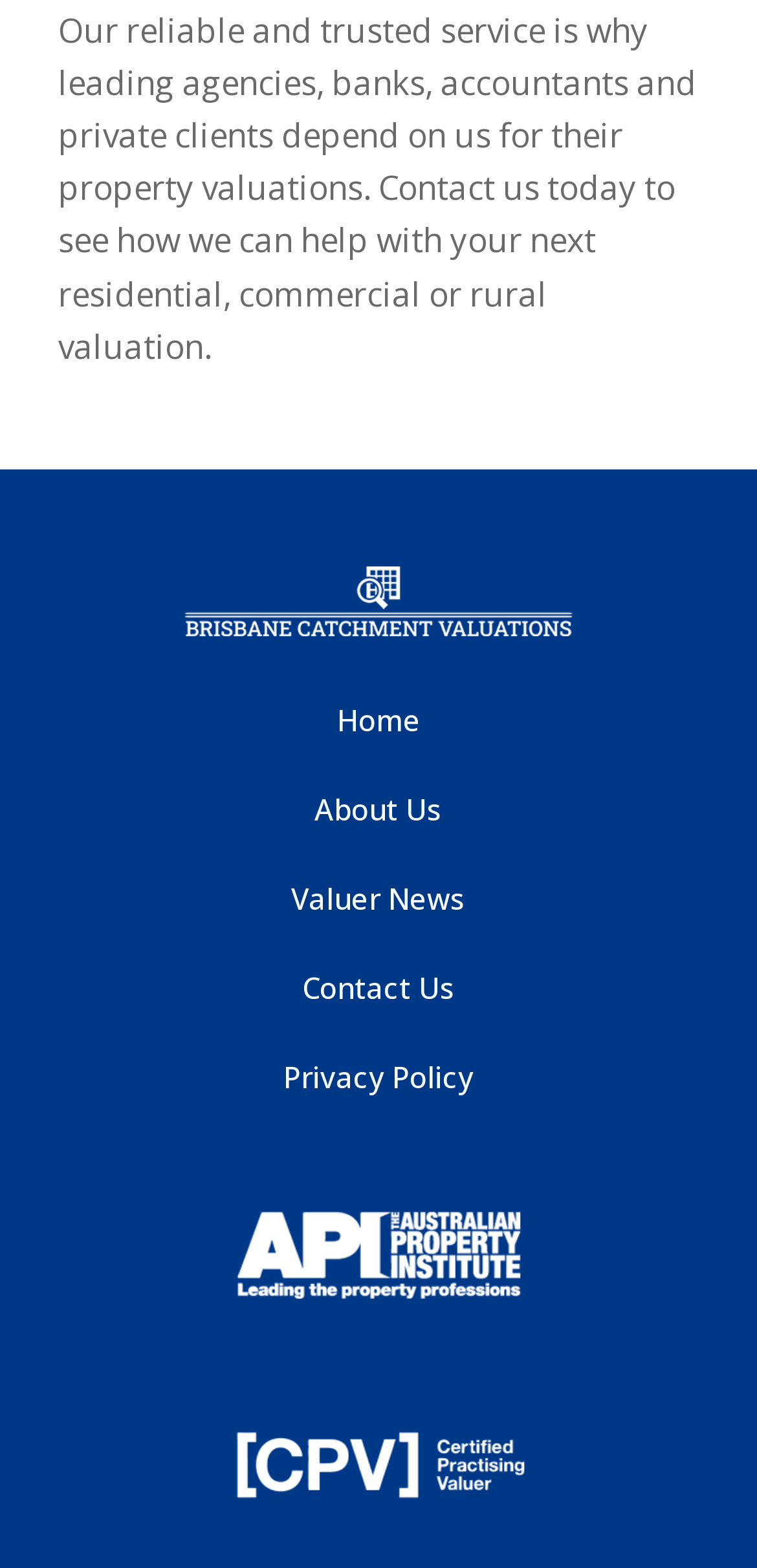How many logos are displayed at the bottom of the page?
Examine the image and give a concise answer in one word or a short phrase.

2